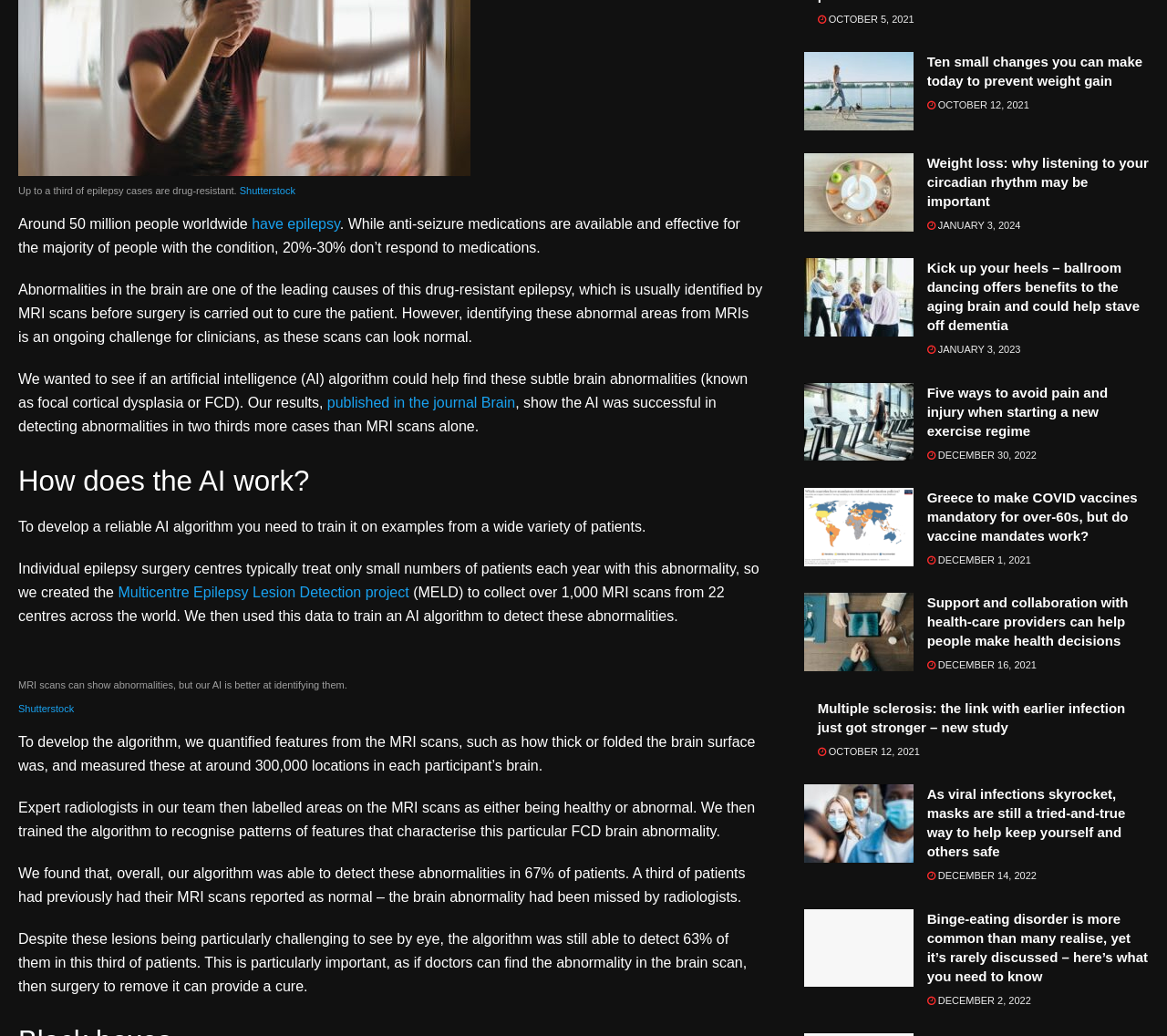Analyze the image and give a detailed response to the question:
How many MRI scans were collected for the Multicentre Epilepsy Lesion Detection project?

The text states, 'We created the Multicentre Epilepsy Lesion Detection project (MELD) to collect over 1,000 MRI scans from 22 centres across the world.' This indicates that more than 1,000 MRI scans were collected for the project.